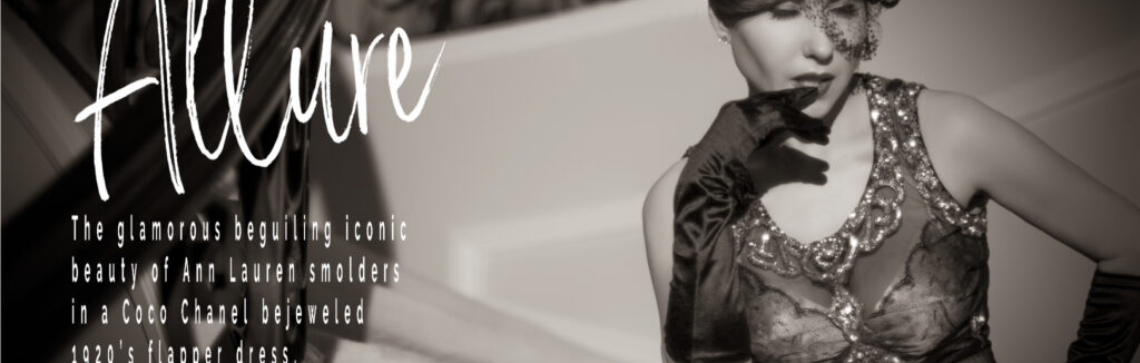Answer the question below using just one word or a short phrase: 
What is on Ann Lauren's hands?

Delicate lace gloves